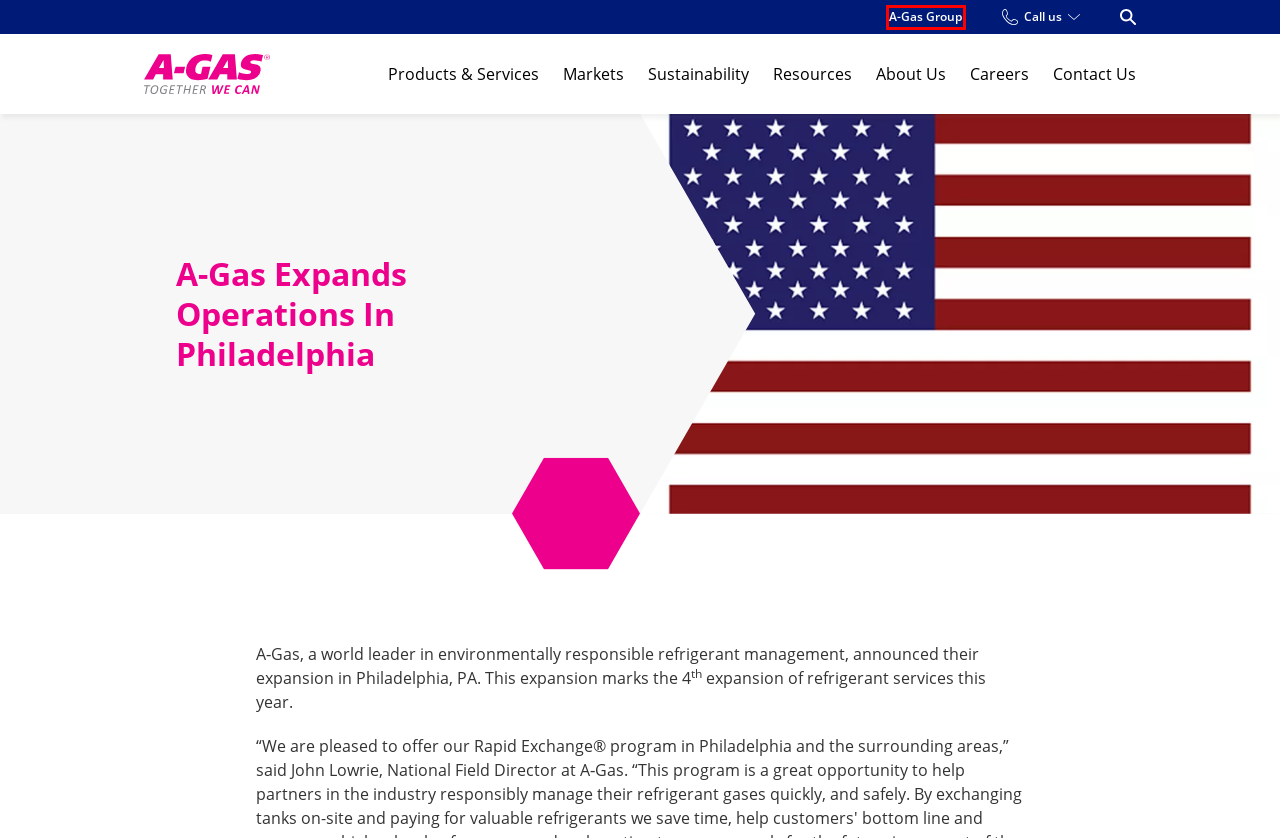Look at the screenshot of a webpage where a red rectangle bounding box is present. Choose the webpage description that best describes the new webpage after clicking the element inside the red bounding box. Here are the candidates:
A. Privacy Policy
B. A-Gas | Together We Can
C. A-Gas | Our Cookie Policy
D. A-Gas | Sustainability Pledge
E. A-Gas | Anti-Slavery Policy
F. Digital Agency in Bristol - Umbraco Gold Partner | Mentor Digital
G. Refrigerant Consolidation with A-Gas
H. A-Gas News & Insights

B